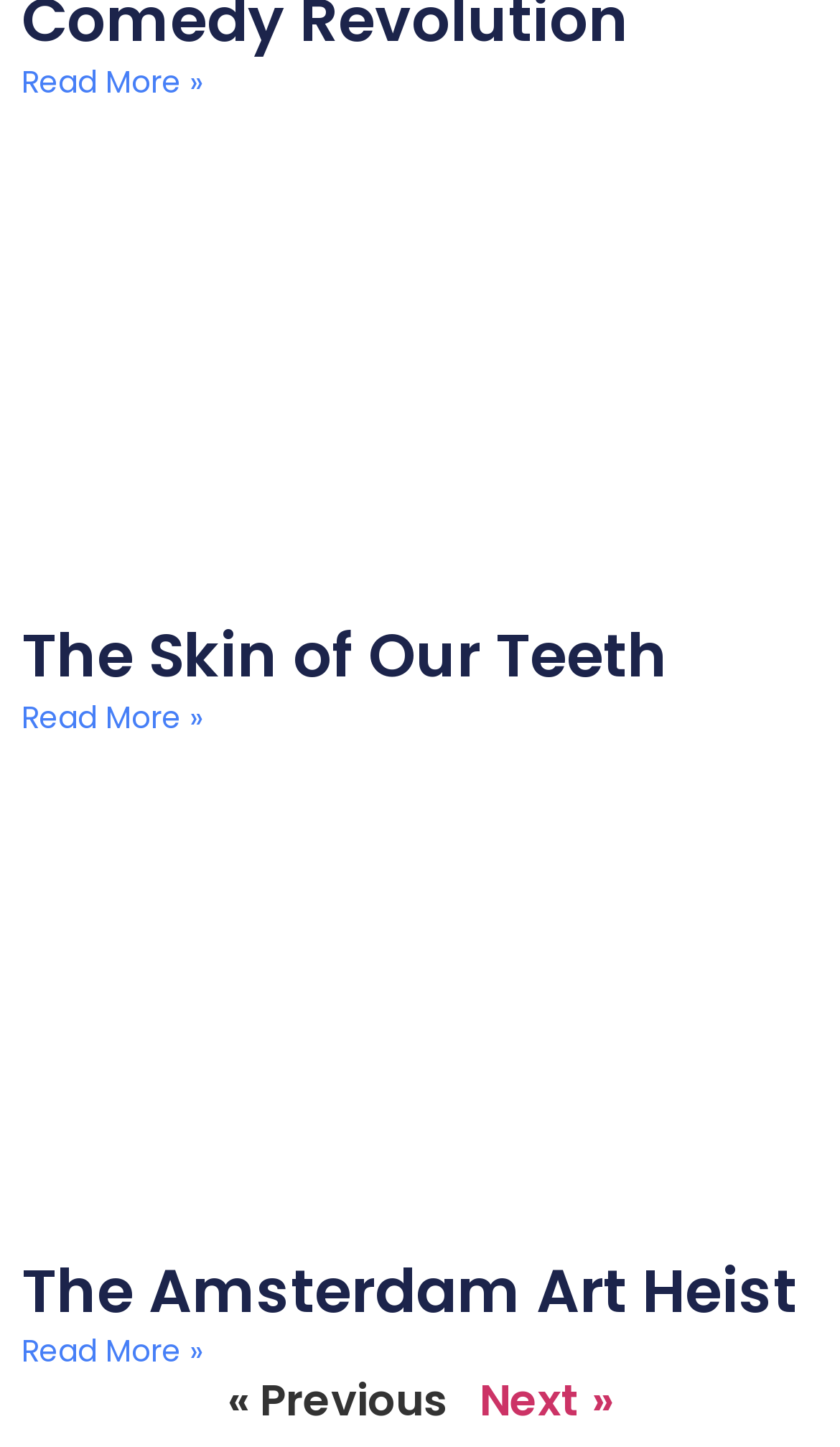Please determine the bounding box coordinates for the UI element described as: "The Amsterdam Art Heist".

[0.026, 0.863, 0.949, 0.921]